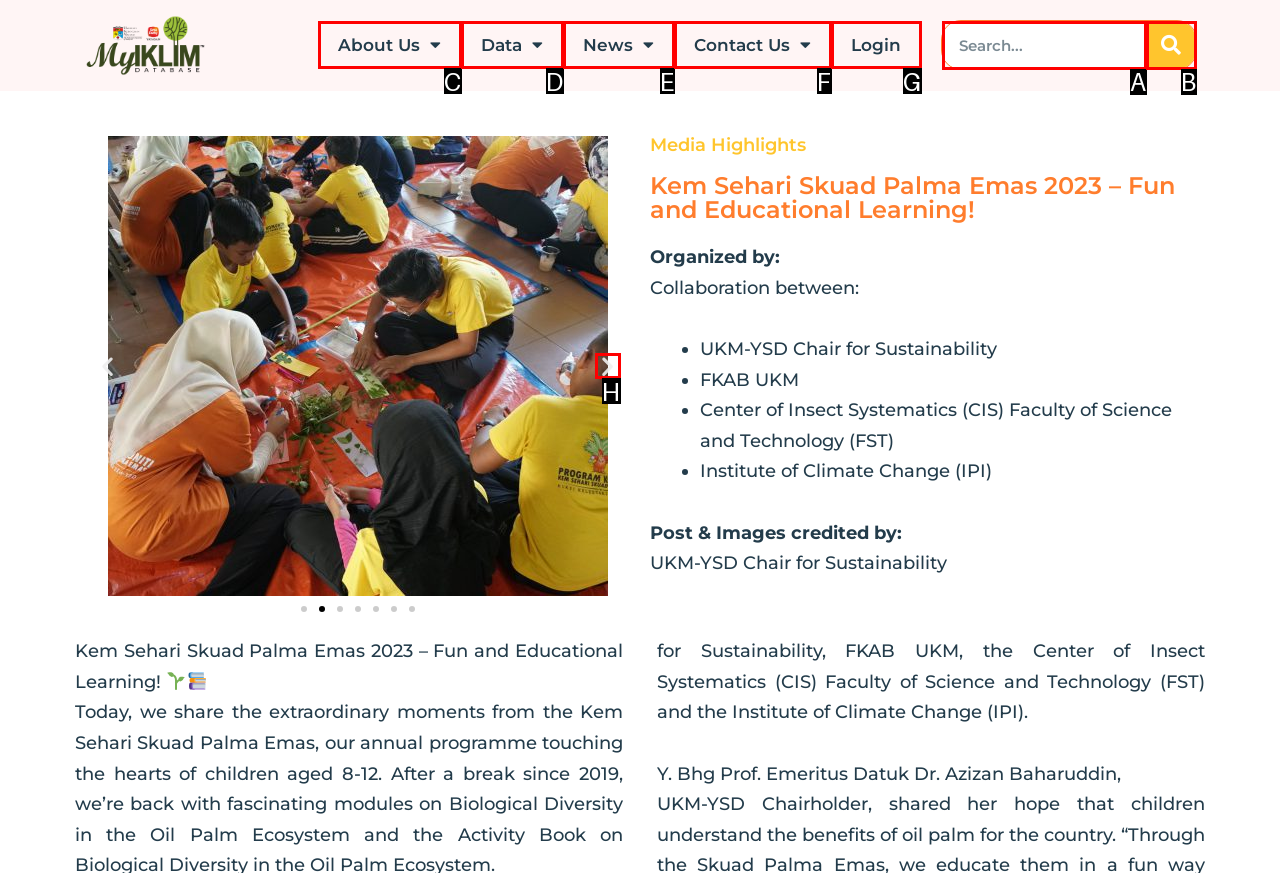Using the description: parent_node: Search name="s" placeholder="Search..." title="Search", find the HTML element that matches it. Answer with the letter of the chosen option.

A